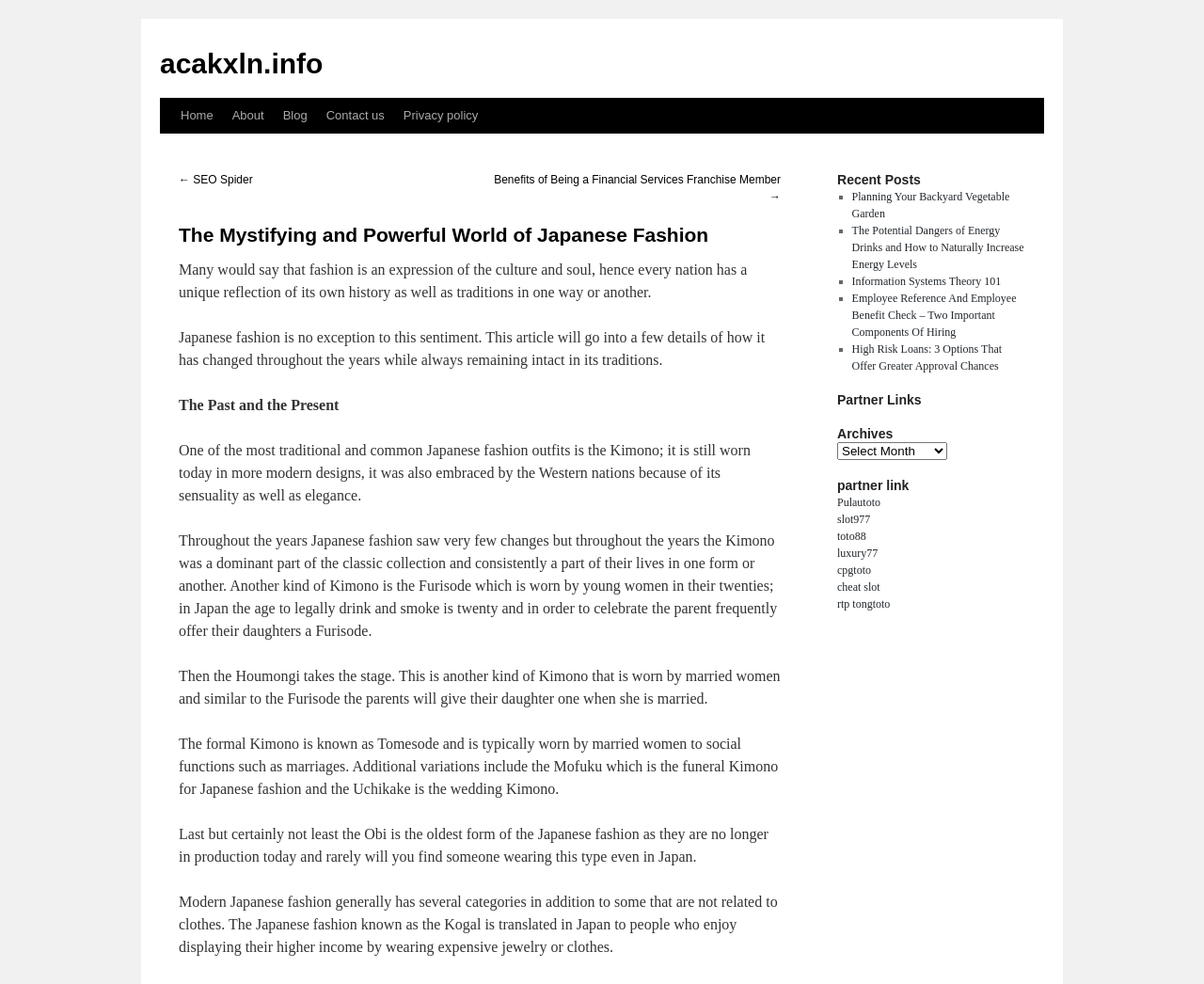Indicate the bounding box coordinates of the element that must be clicked to execute the instruction: "Click on the 'Planning Your Backyard Vegetable Garden' link". The coordinates should be given as four float numbers between 0 and 1, i.e., [left, top, right, bottom].

[0.707, 0.193, 0.839, 0.224]